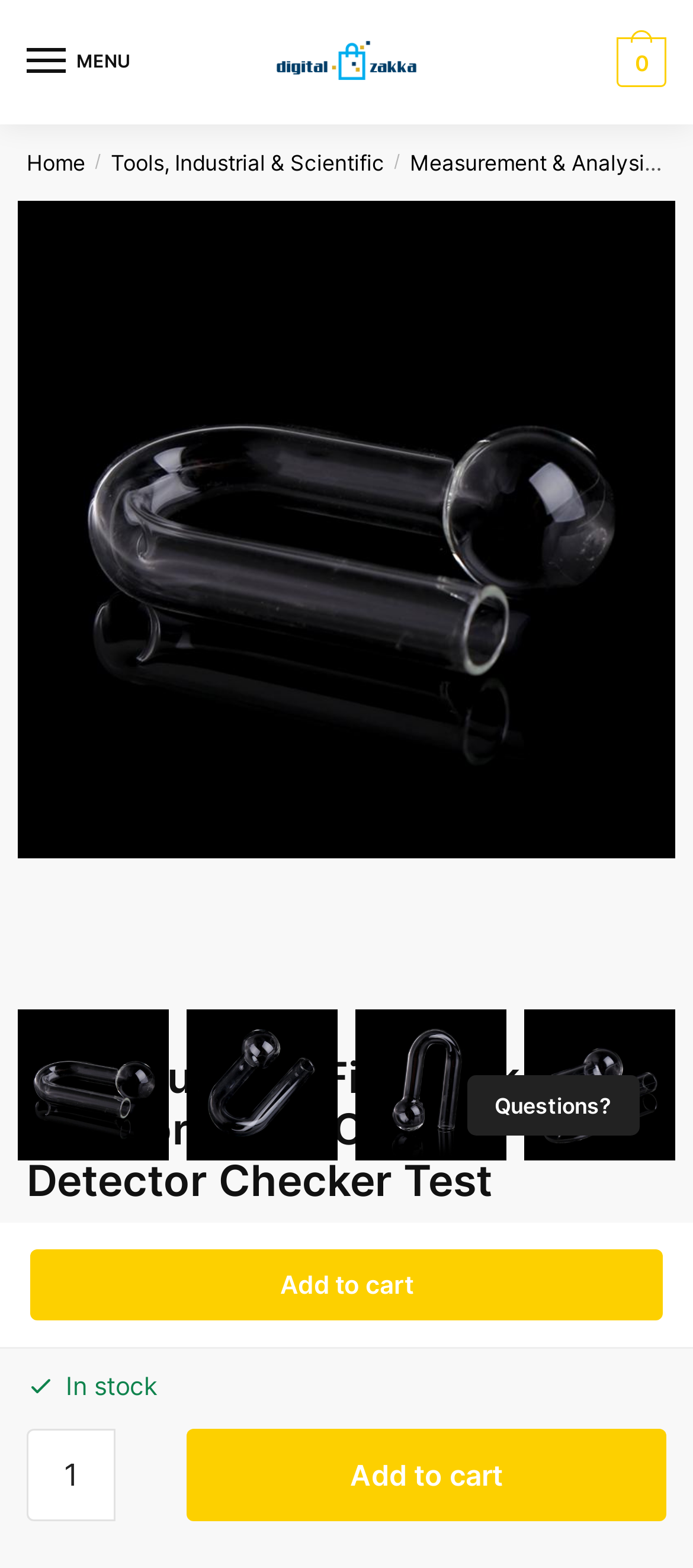Locate and extract the headline of this webpage.

1Pc Aquarium Fish Tank CO2 Monitor Grass Cylinder Detector Checker Test